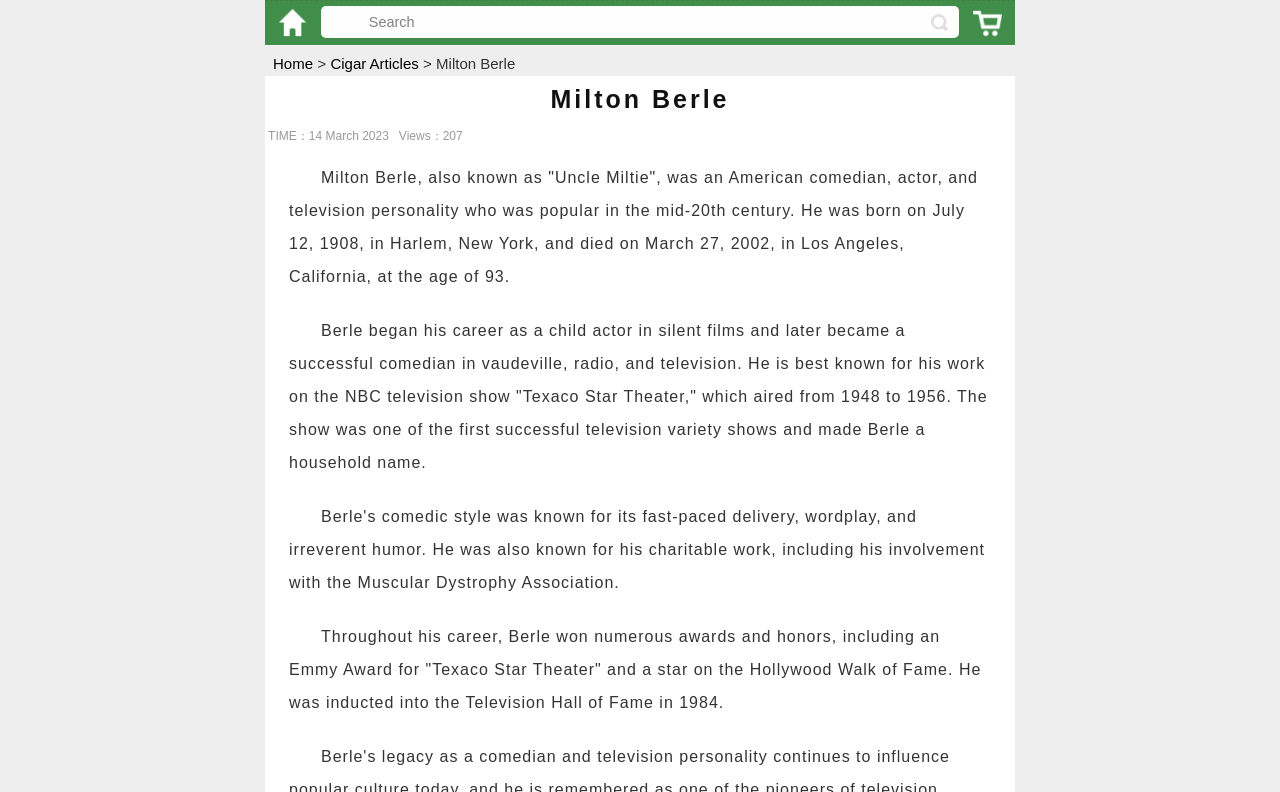Please locate the UI element described by "Home" and provide its bounding box coordinates.

[0.213, 0.069, 0.245, 0.091]